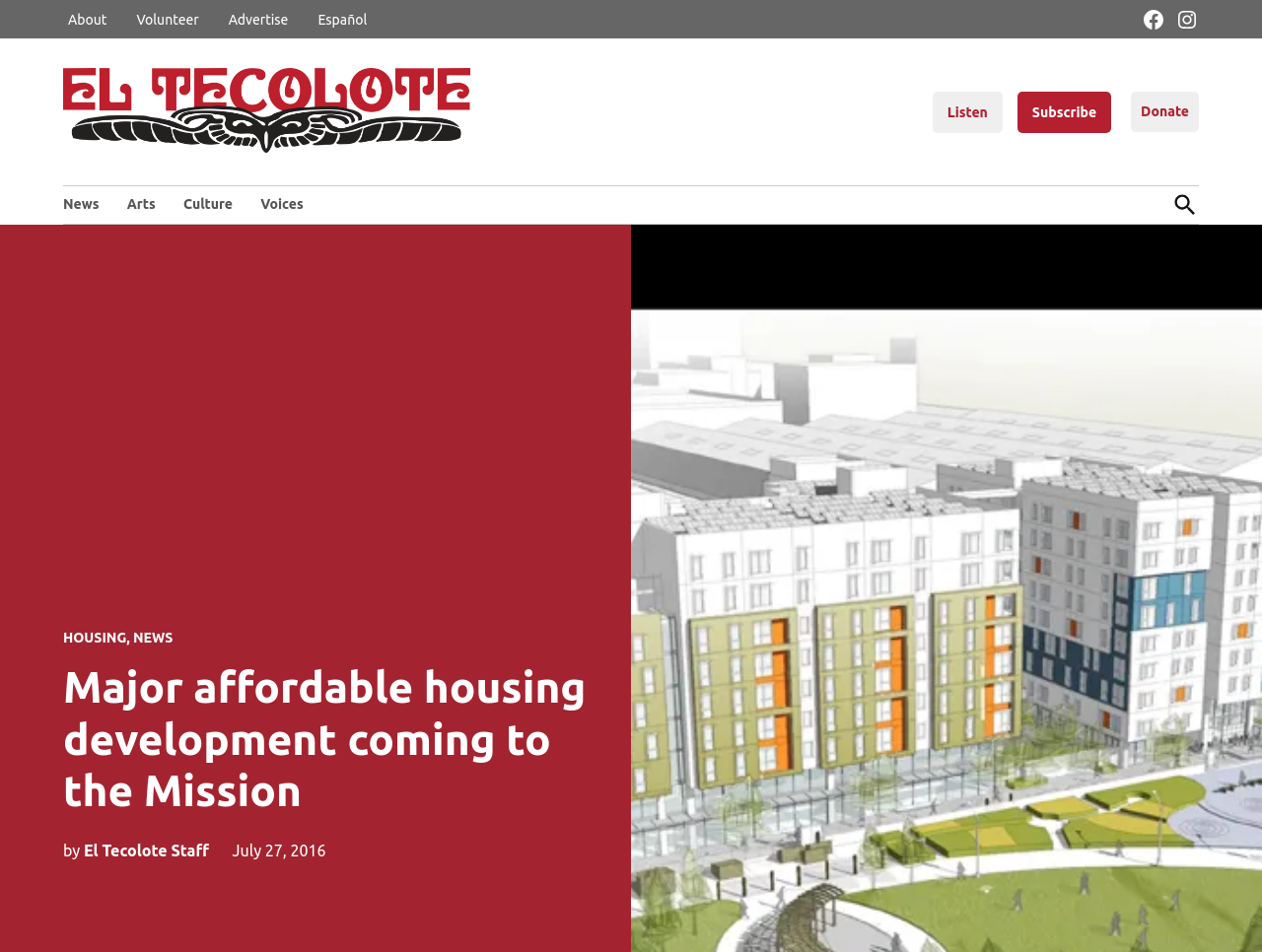Please identify the bounding box coordinates of the element that needs to be clicked to perform the following instruction: "read news".

[0.05, 0.201, 0.086, 0.228]